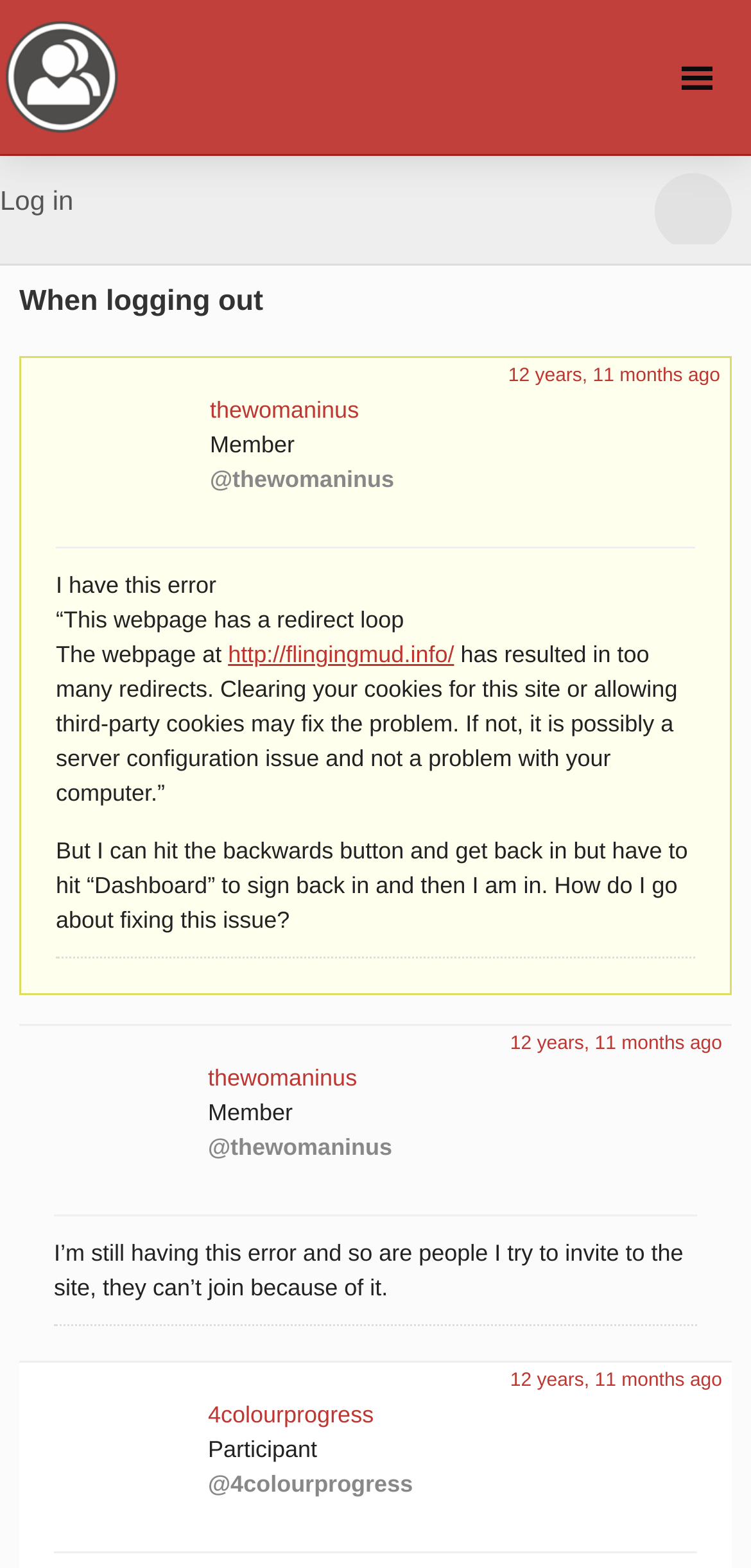Please identify the bounding box coordinates of the area that needs to be clicked to fulfill the following instruction: "Click on the BuddyPress.org link."

[0.0, 0.01, 0.167, 0.086]